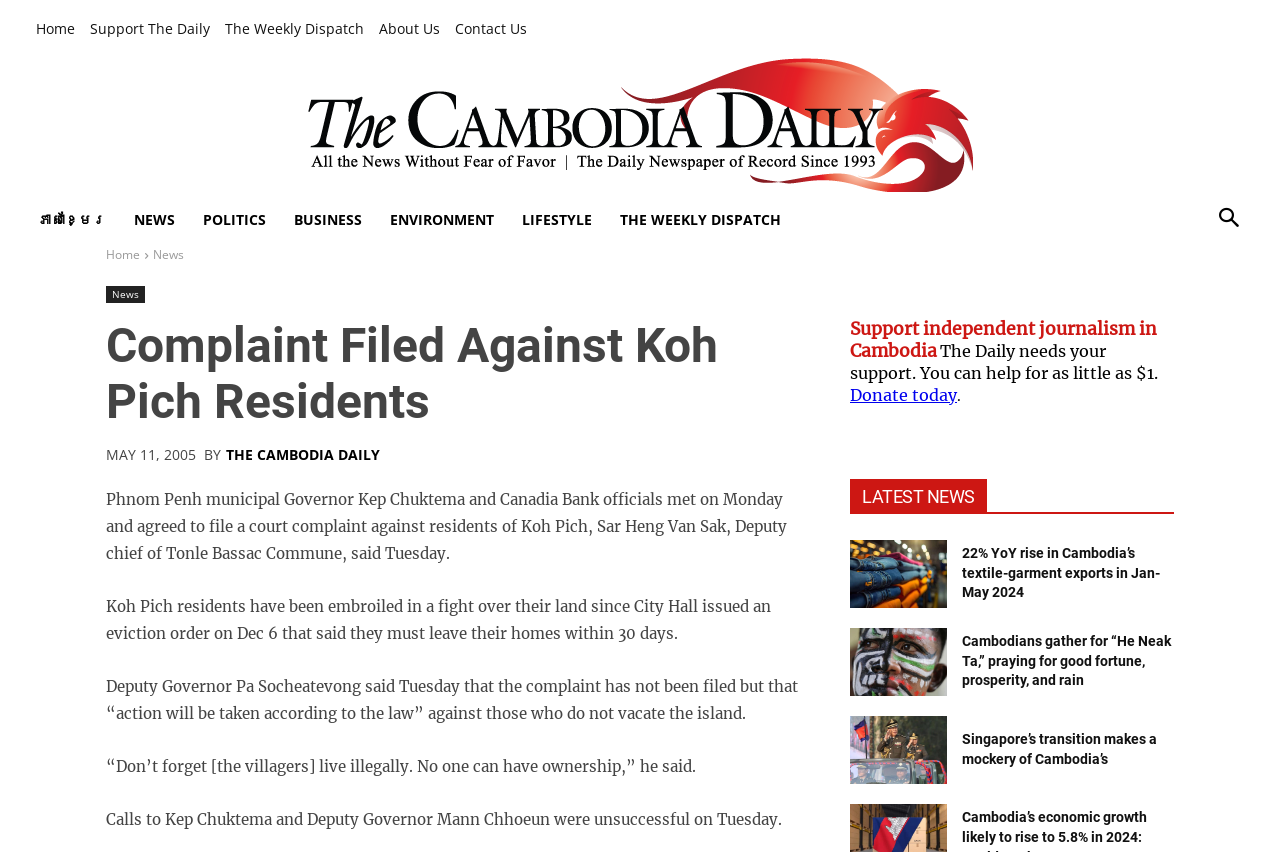What is the purpose of the 'Support independent journalism' link?
Please provide a detailed answer to the question.

I found the link by looking at the bottom-right corner of the webpage, where I saw a link with the text 'Support independent journalism in Cambodia The Daily needs your support. You can help for as little as $1. Donate today'. This suggests that the purpose of the link is to allow users to donate to The Daily in support of independent journalism.